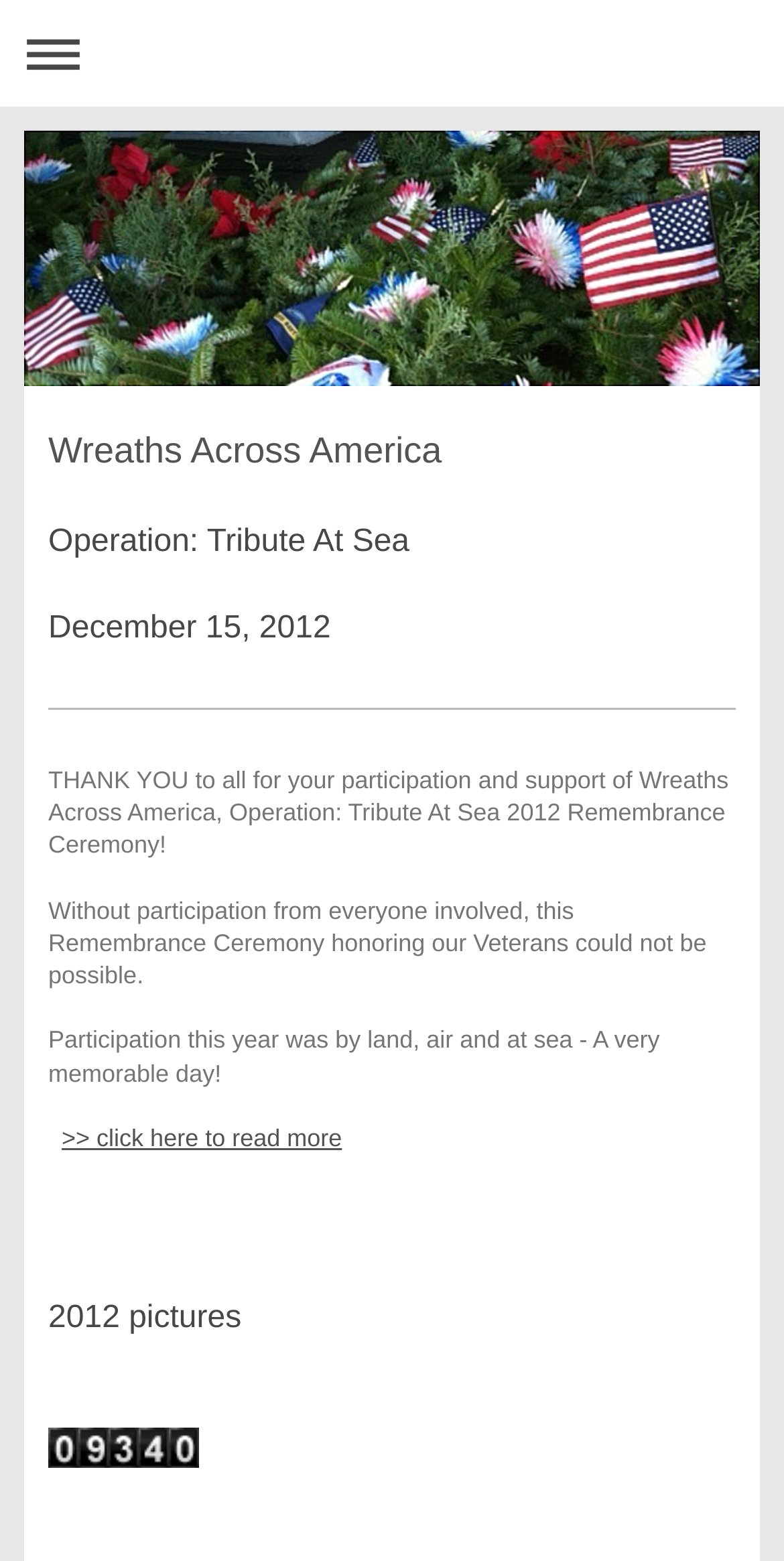Use a single word or phrase to answer this question: 
What is the name of the operation?

Operation: Tribute At Sea